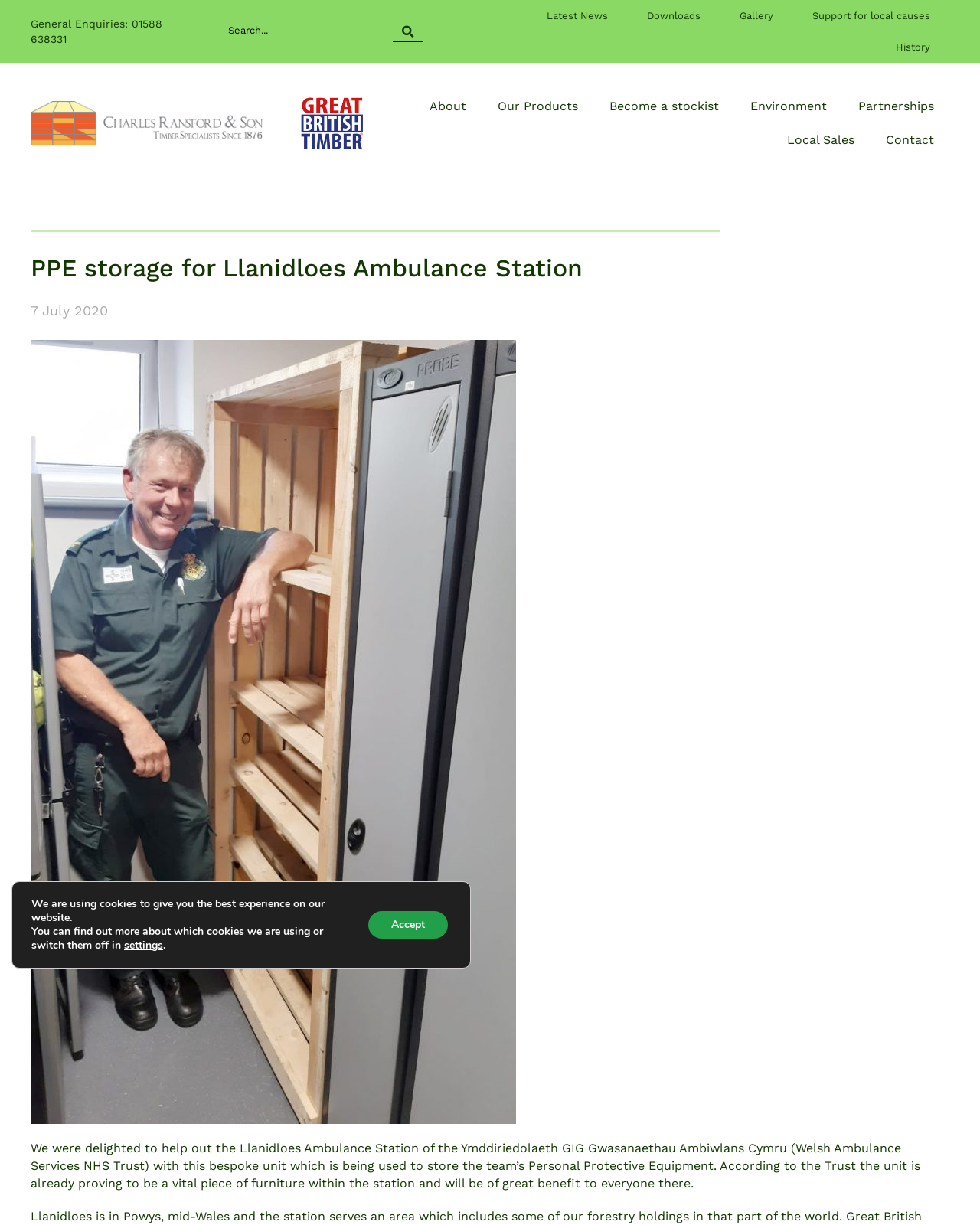Identify the bounding box coordinates of the clickable region to carry out the given instruction: "Search for something".

[0.229, 0.017, 0.401, 0.034]